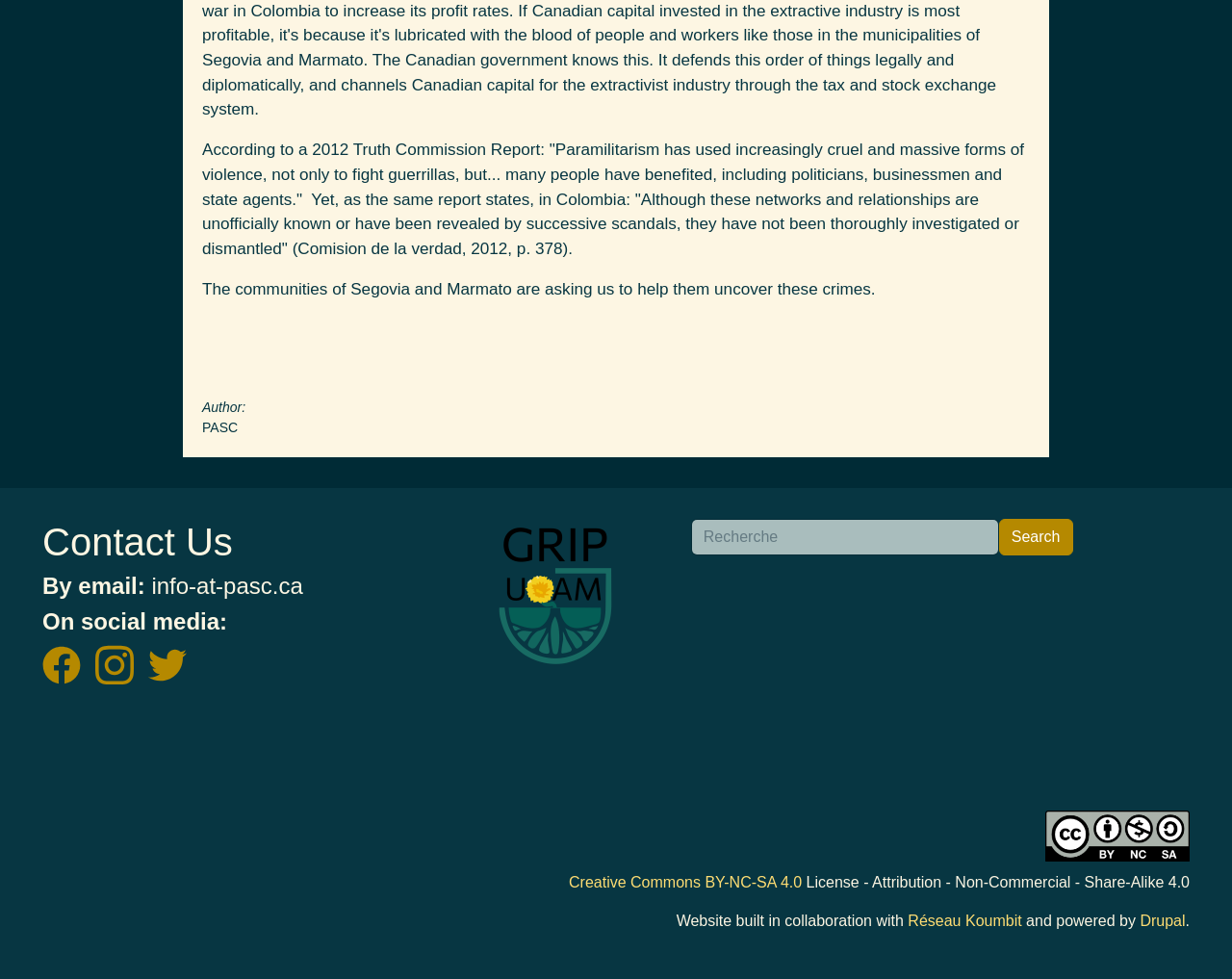Identify the bounding box coordinates of the element to click to follow this instruction: 'Go to the home page'. Ensure the coordinates are four float values between 0 and 1, provided as [left, top, right, bottom].

None